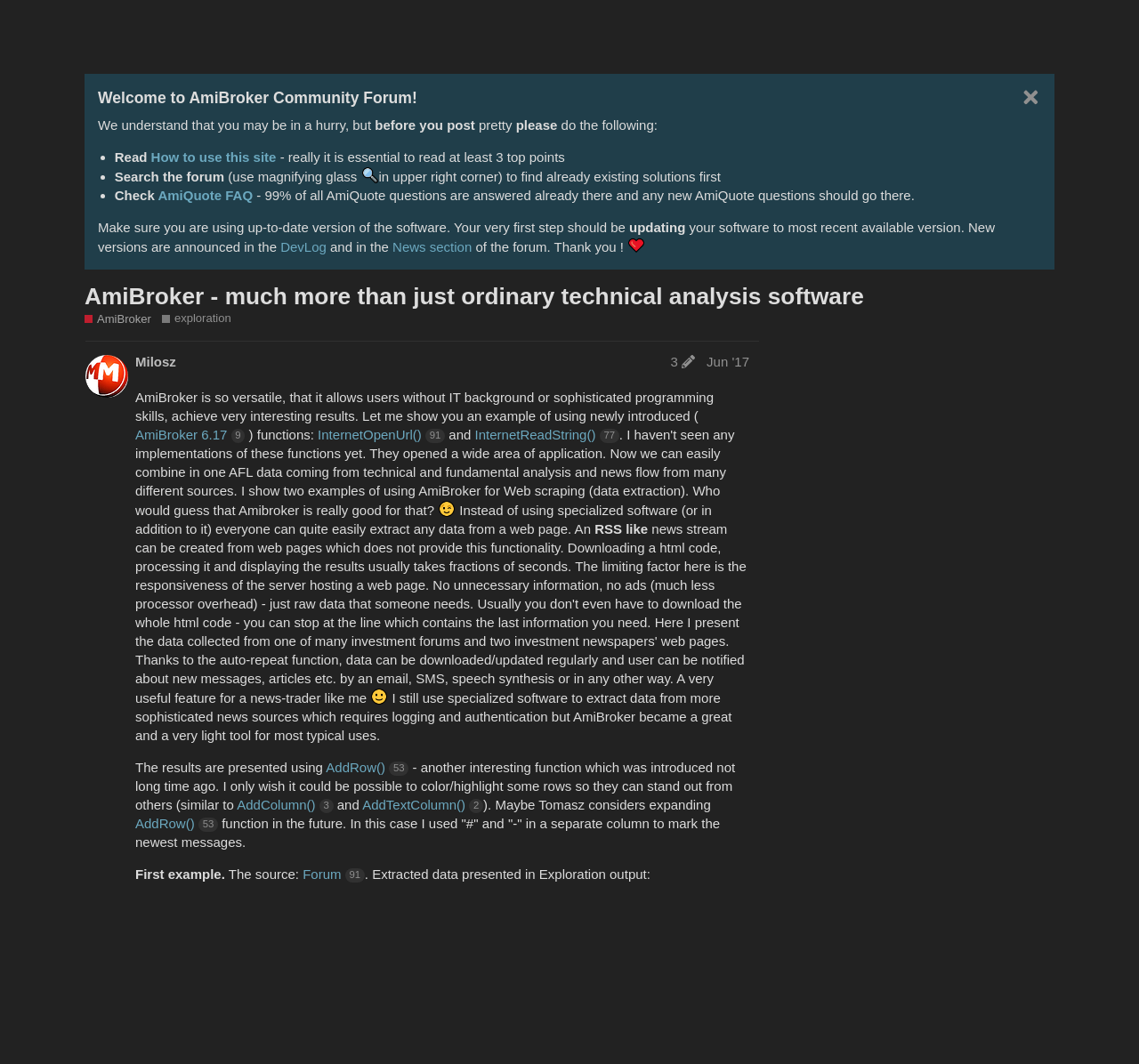What is the purpose of the GuiButton/GuiCheckBox/GuiToggle/GuiRadio support in AmiBroker?
Answer the question with as much detail as you can, using the image as a reference.

The webpage mentions that the GuiButton/GuiCheckBox/GuiToggle/GuiRadio support in AmiBroker allows for customization of button behavior by combining different notify events, implying that it is used to tailor the behavior of buttons to specific needs.